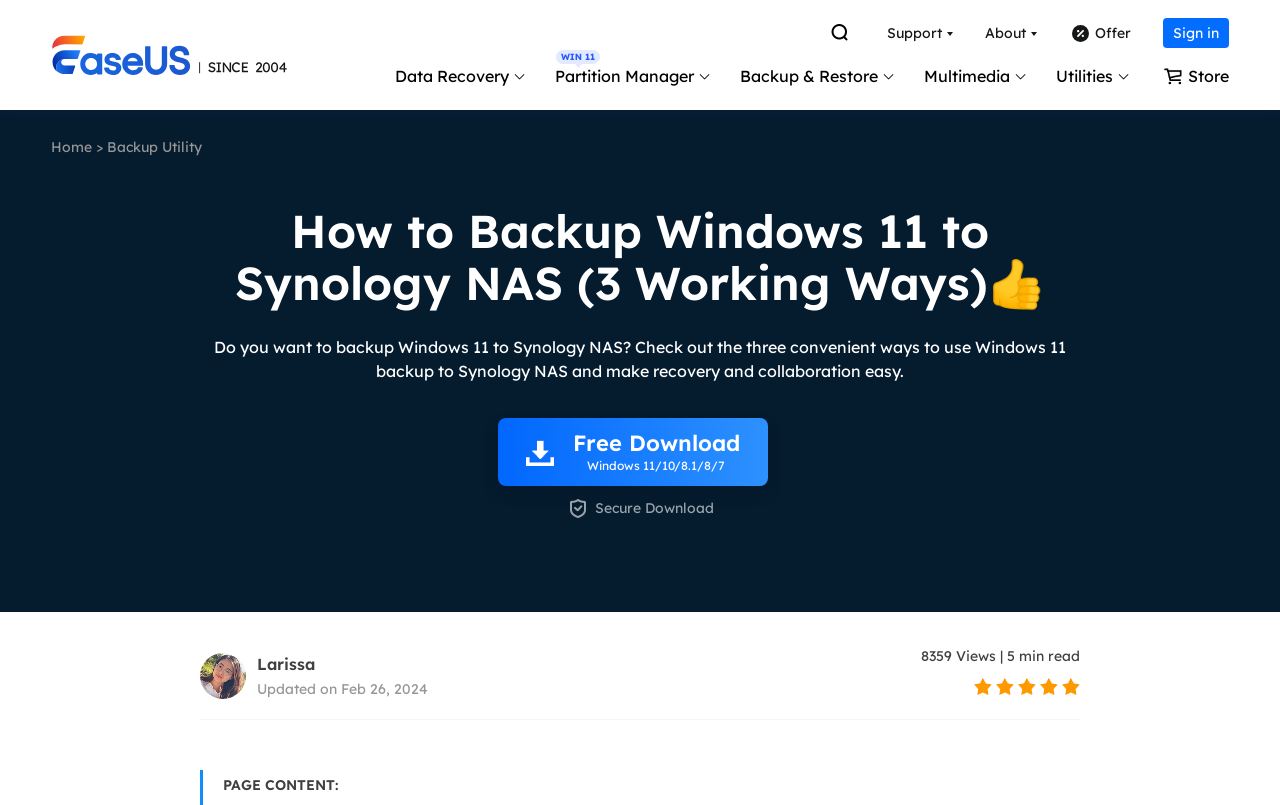Specify the bounding box coordinates of the area that needs to be clicked to achieve the following instruction: "Click on Todo Backup Personal Personal backup solutions".

[0.632, 0.171, 0.937, 0.256]